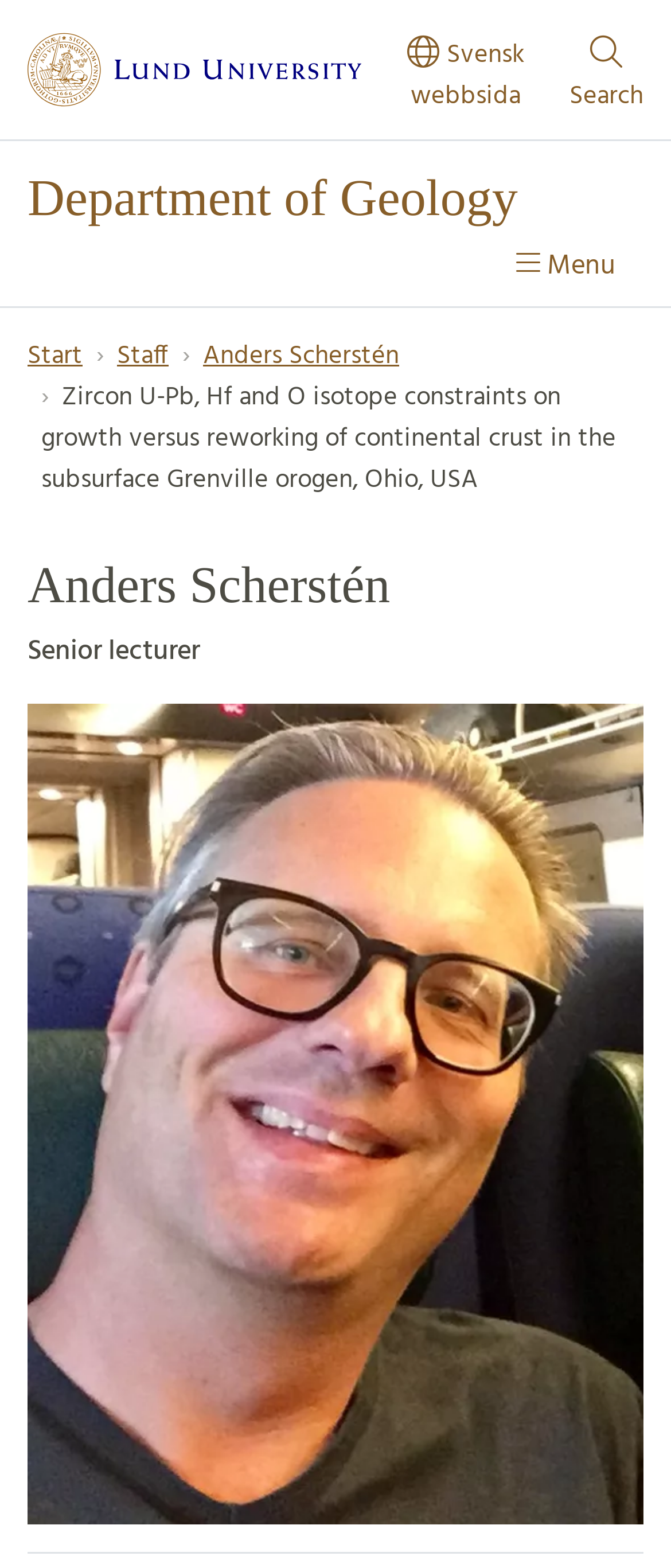Extract the bounding box coordinates for the HTML element that matches this description: "Search". The coordinates should be four float numbers between 0 and 1, i.e., [left, top, right, bottom].

[0.849, 0.013, 0.959, 0.085]